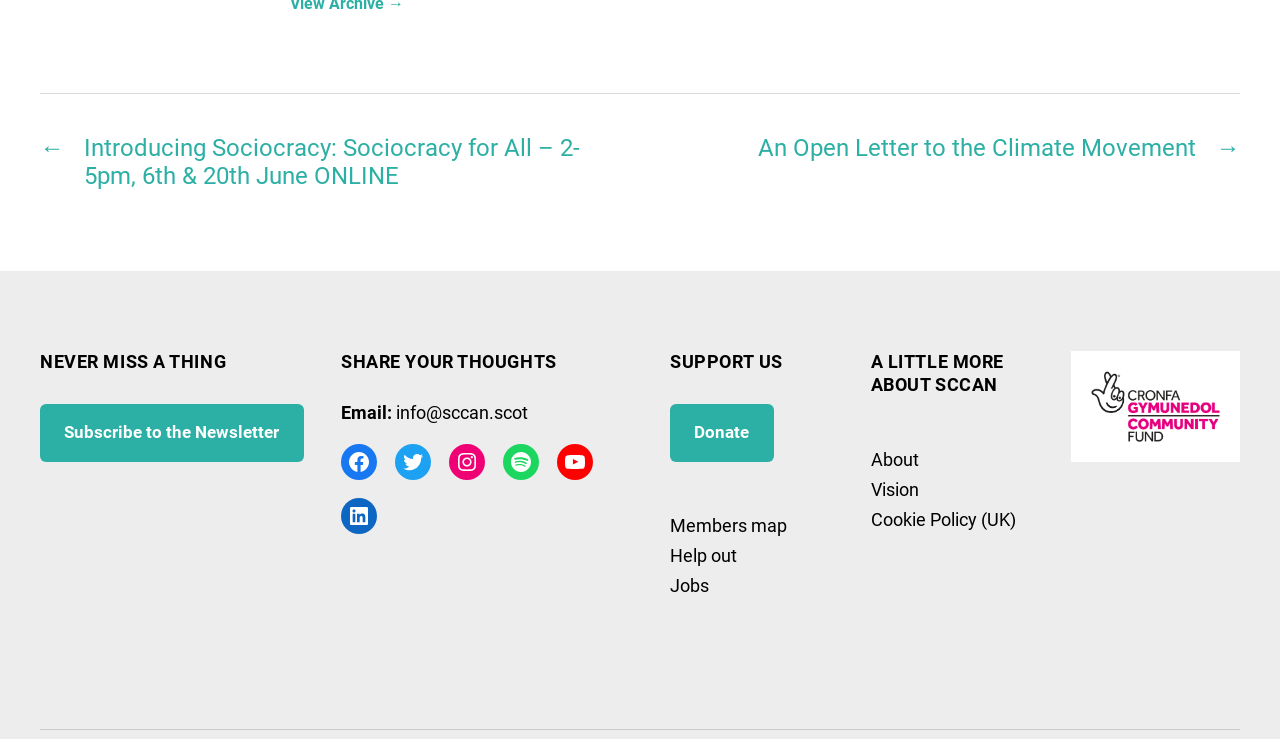Look at the image and answer the question in detail:
How can users share their thoughts?

The webpage has a section 'SHARE YOUR THOUGHTS' which contains an email address 'info@sccan.scot', indicating that users can share their thoughts by sending an email to this address.